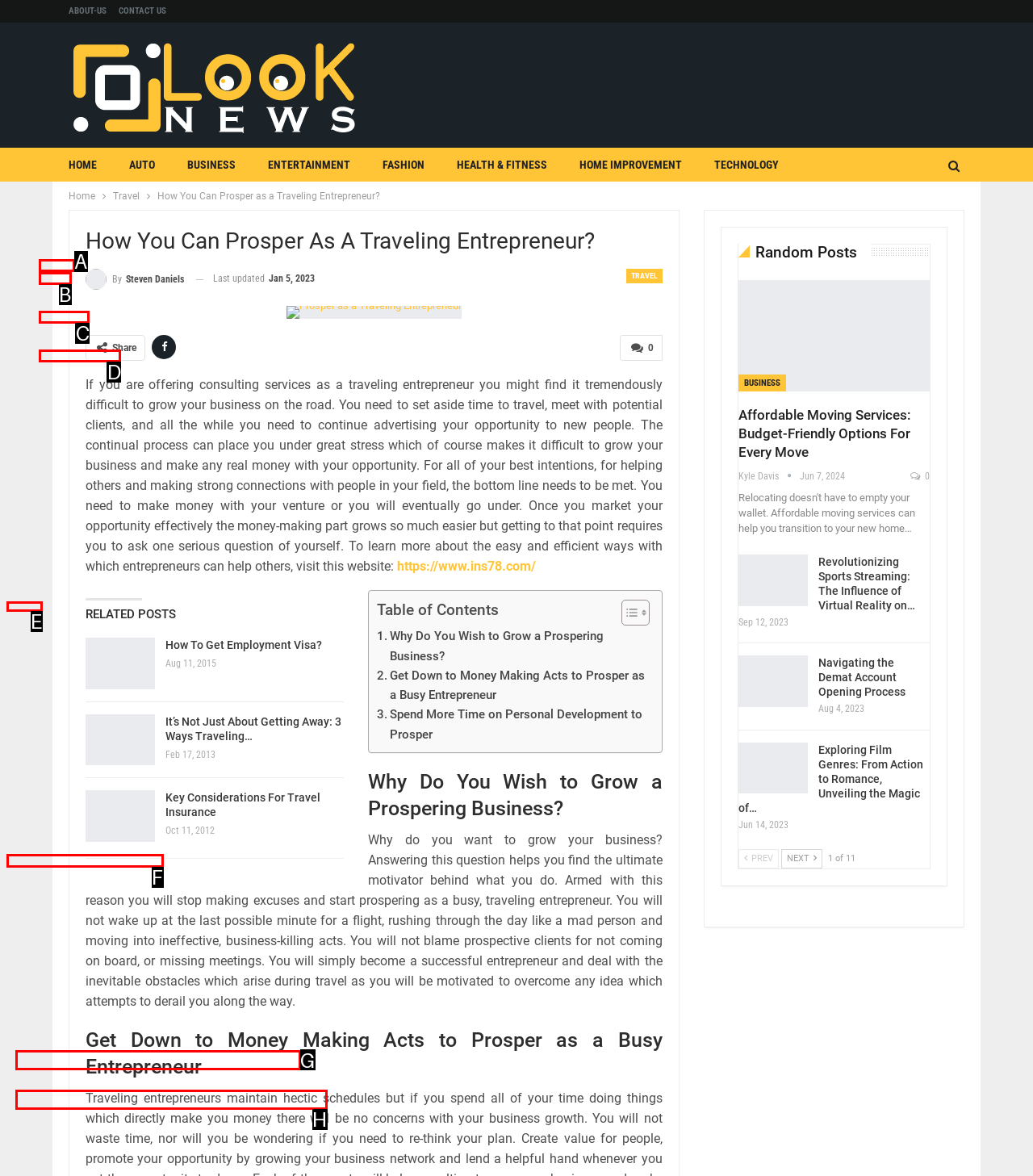Given the element description: Auto
Pick the letter of the correct option from the list.

B